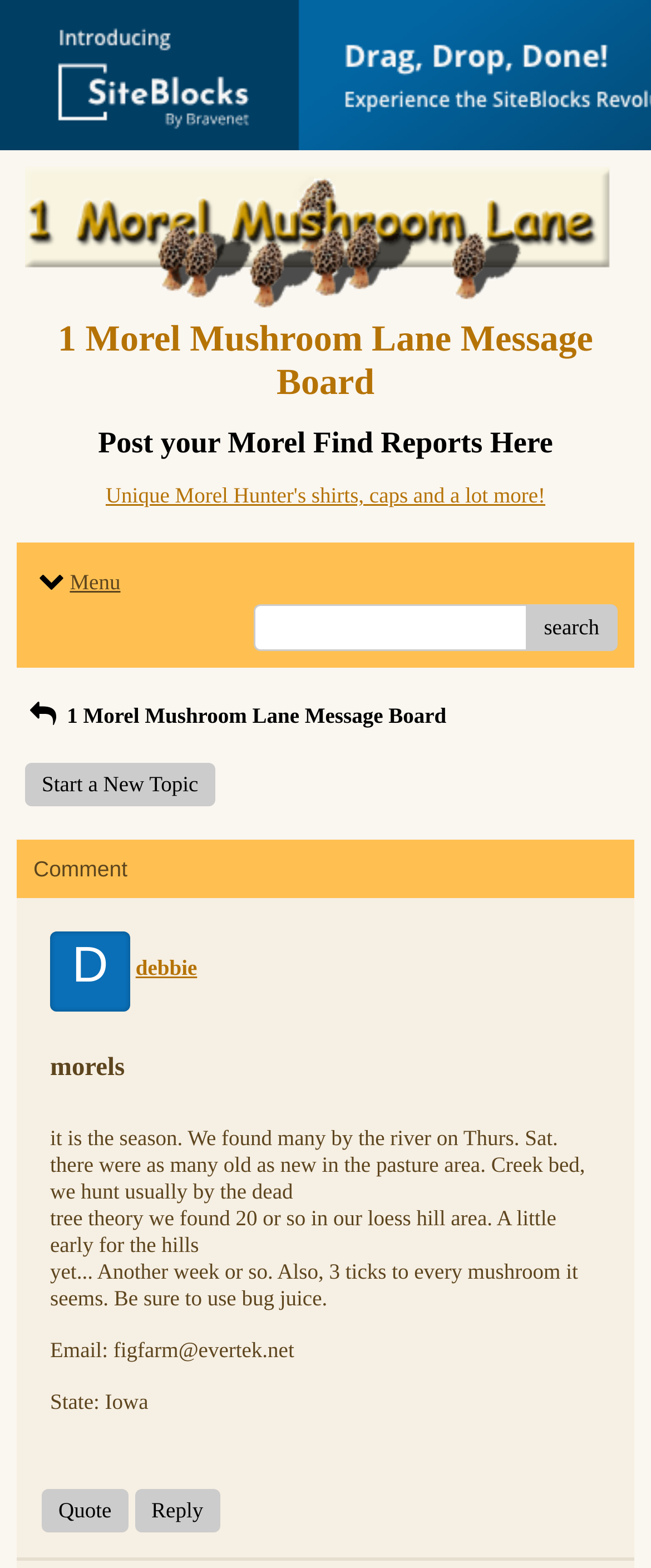Determine the bounding box coordinates of the region I should click to achieve the following instruction: "Reply to a message". Ensure the bounding box coordinates are four float numbers between 0 and 1, i.e., [left, top, right, bottom].

[0.207, 0.95, 0.338, 0.977]